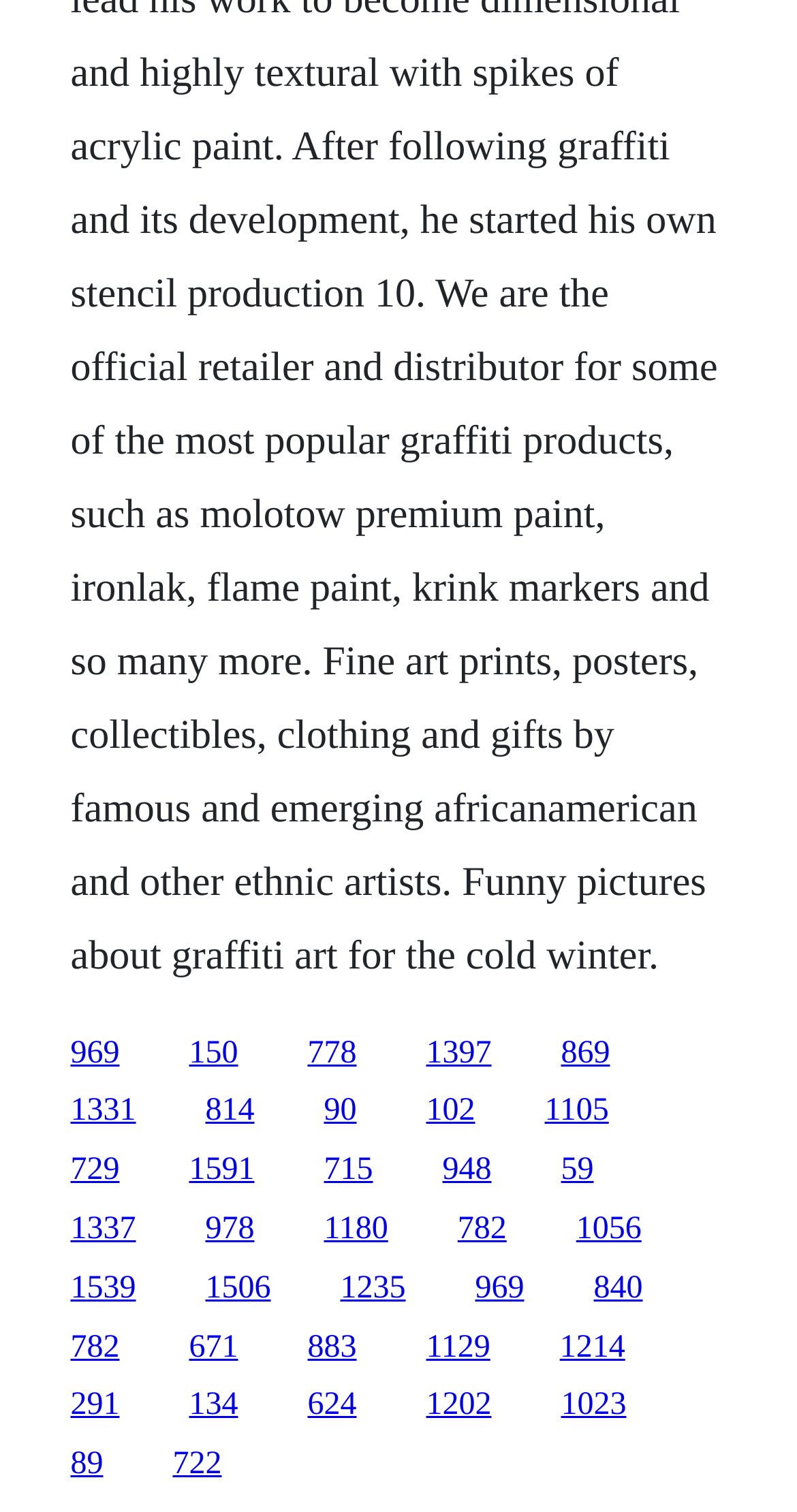Please respond to the question using a single word or phrase:
What is the horizontal position of the link '869' relative to the link '1337'?

Left